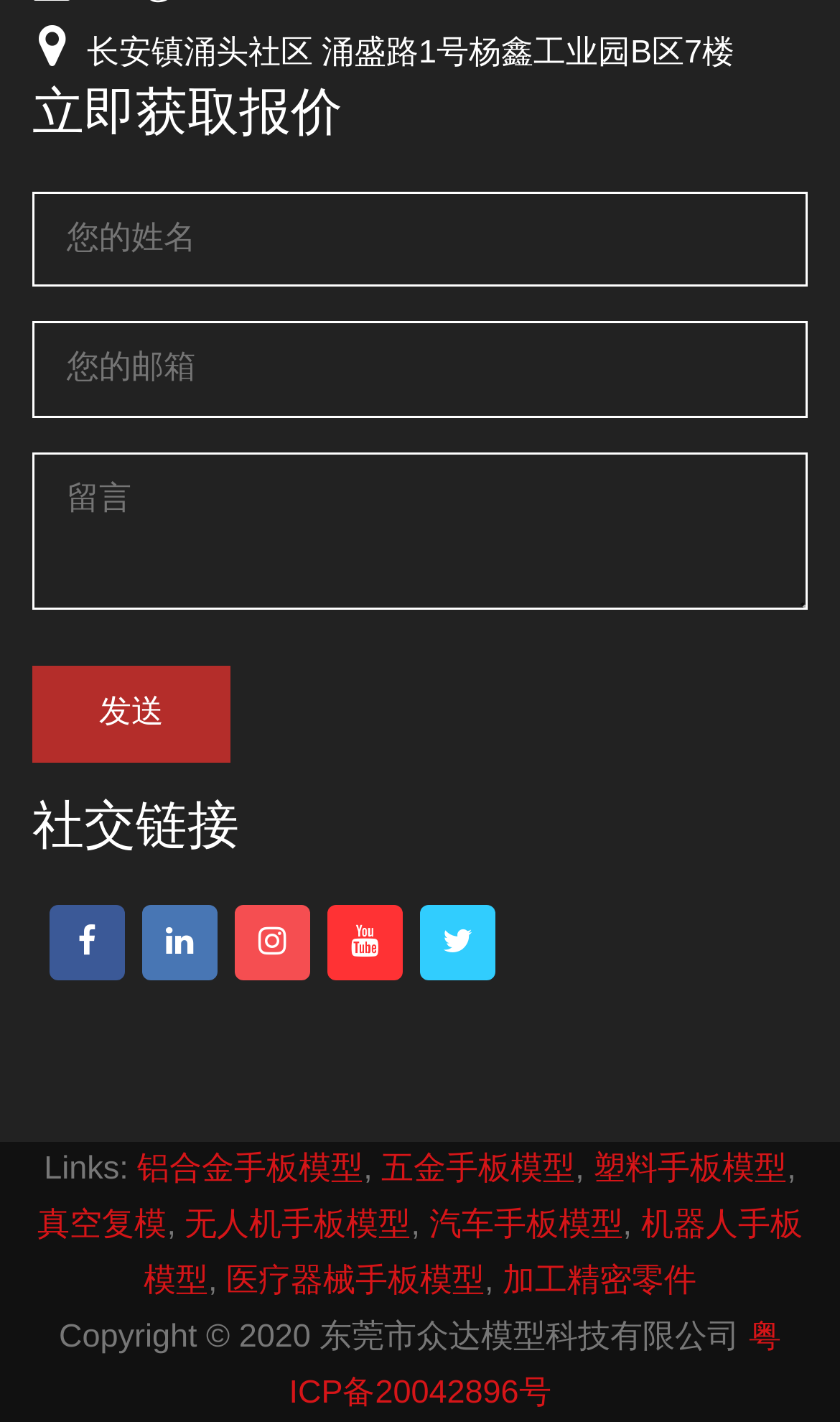What types of models are listed on the webpage? Using the information from the screenshot, answer with a single word or phrase.

Handboard models